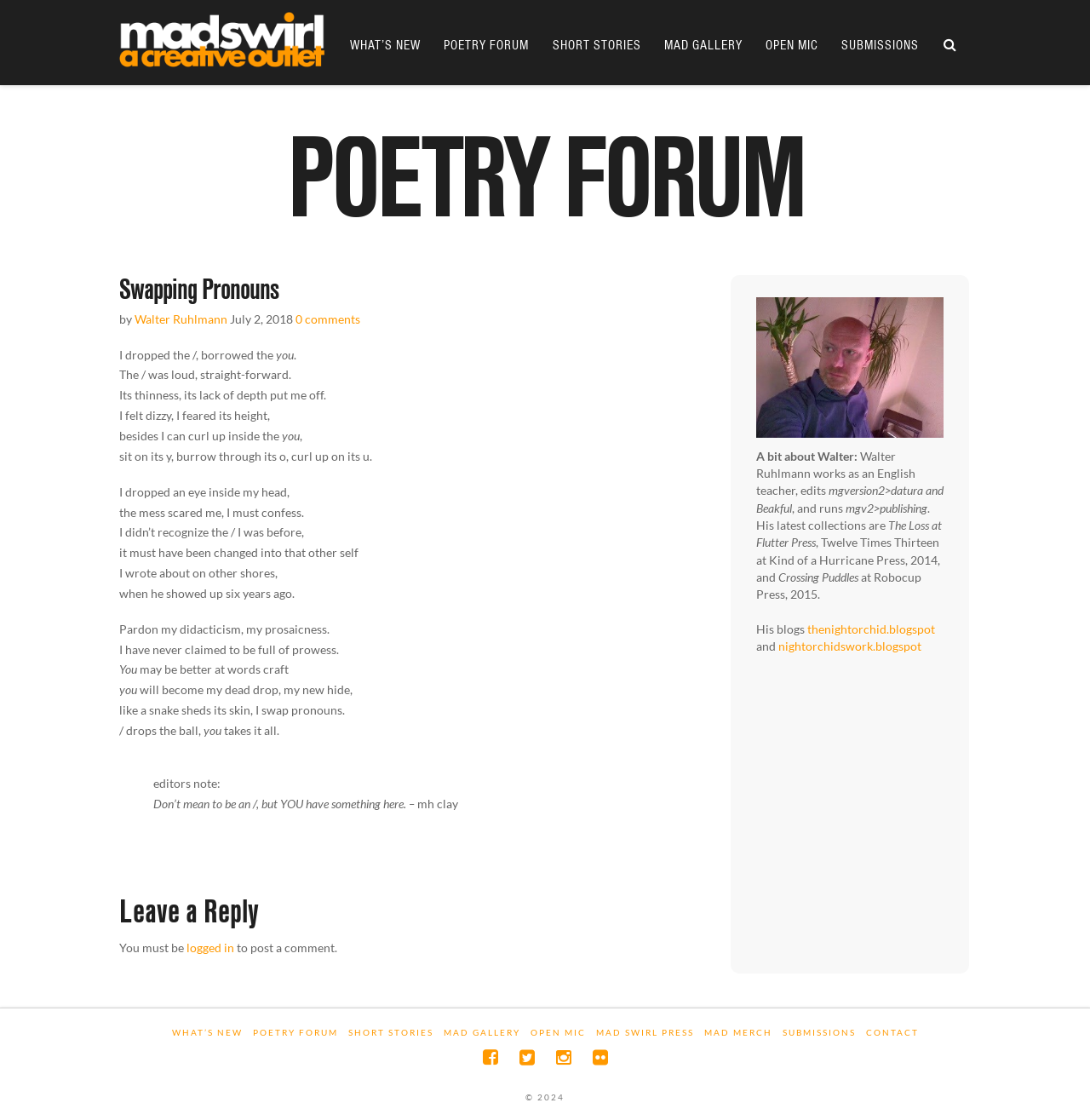What is the author's name of the poem?
Using the visual information from the image, give a one-word or short-phrase answer.

Walter Ruhlmann